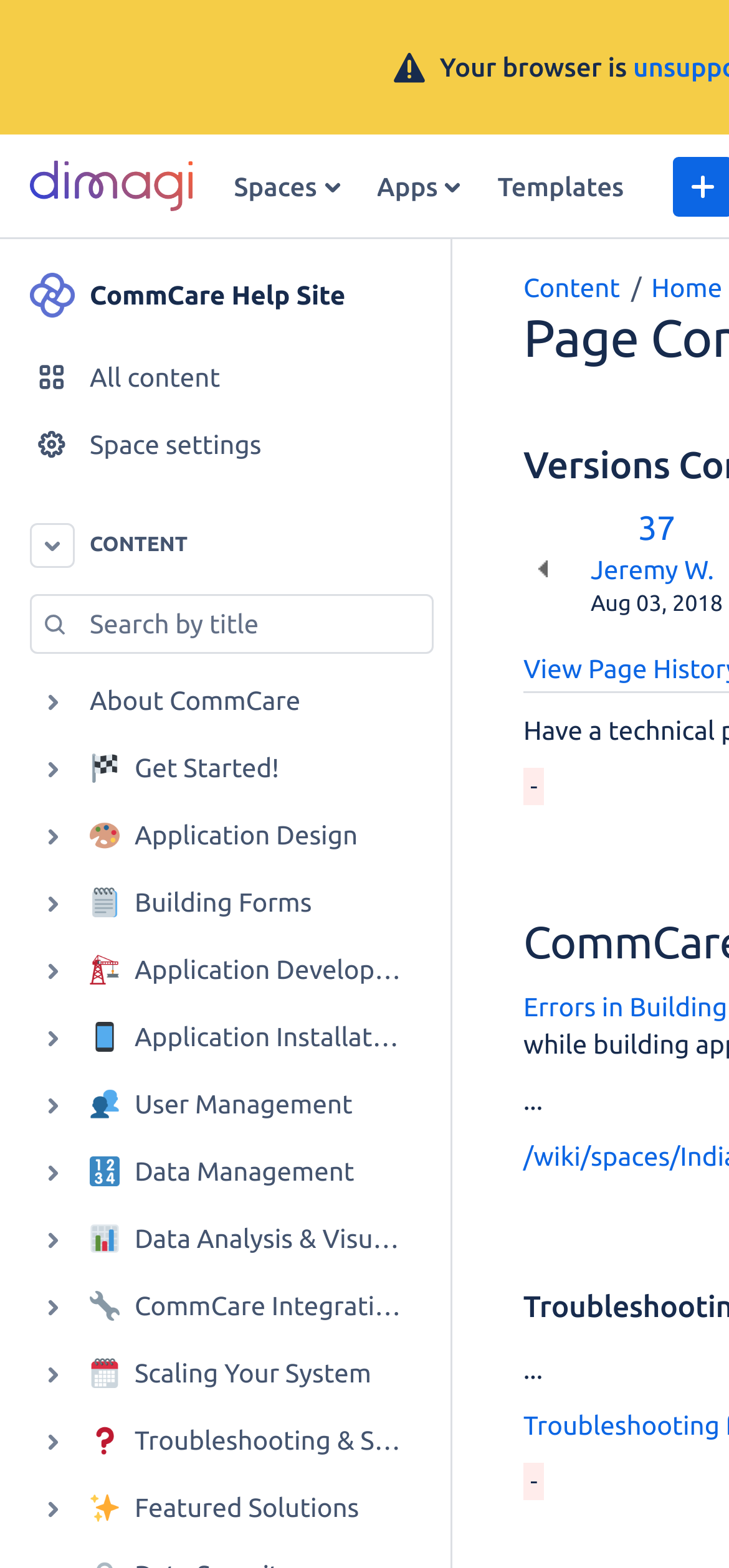Please identify the bounding box coordinates of the region to click in order to complete the given instruction: "Click the 'Spaces' button". The coordinates should be four float numbers between 0 and 1, i.e., [left, top, right, bottom].

[0.306, 0.099, 0.481, 0.138]